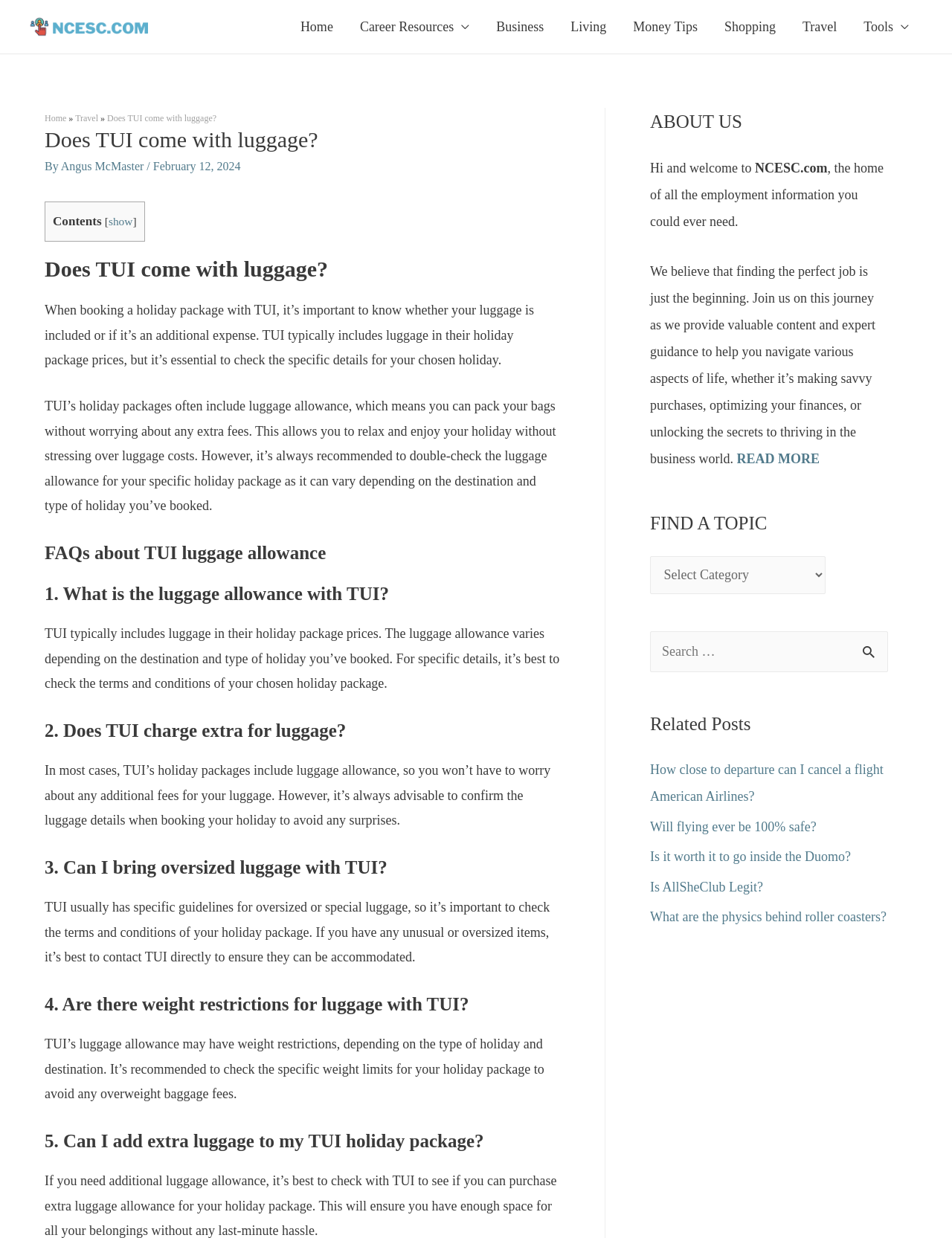Can you find and provide the main heading text of this webpage?

Does TUI come with luggage?